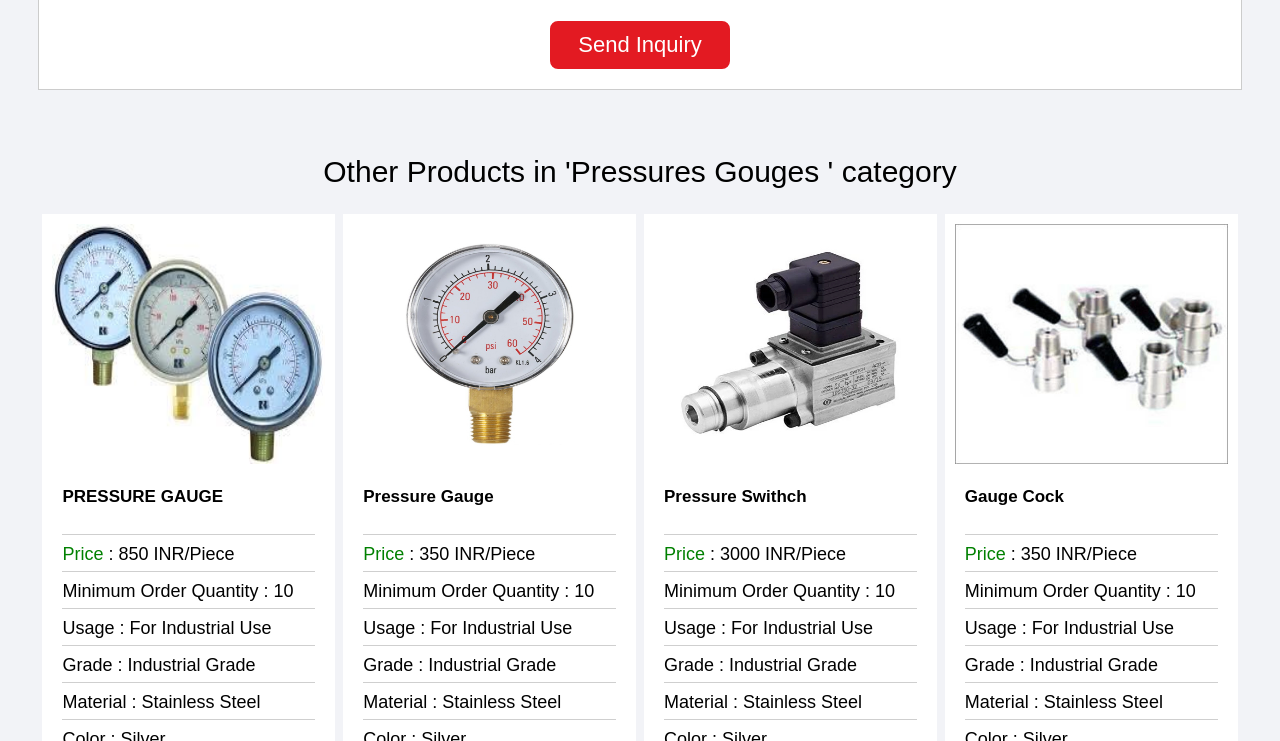Please determine the bounding box coordinates of the element's region to click for the following instruction: "Search by expertise, name or affiliation".

None